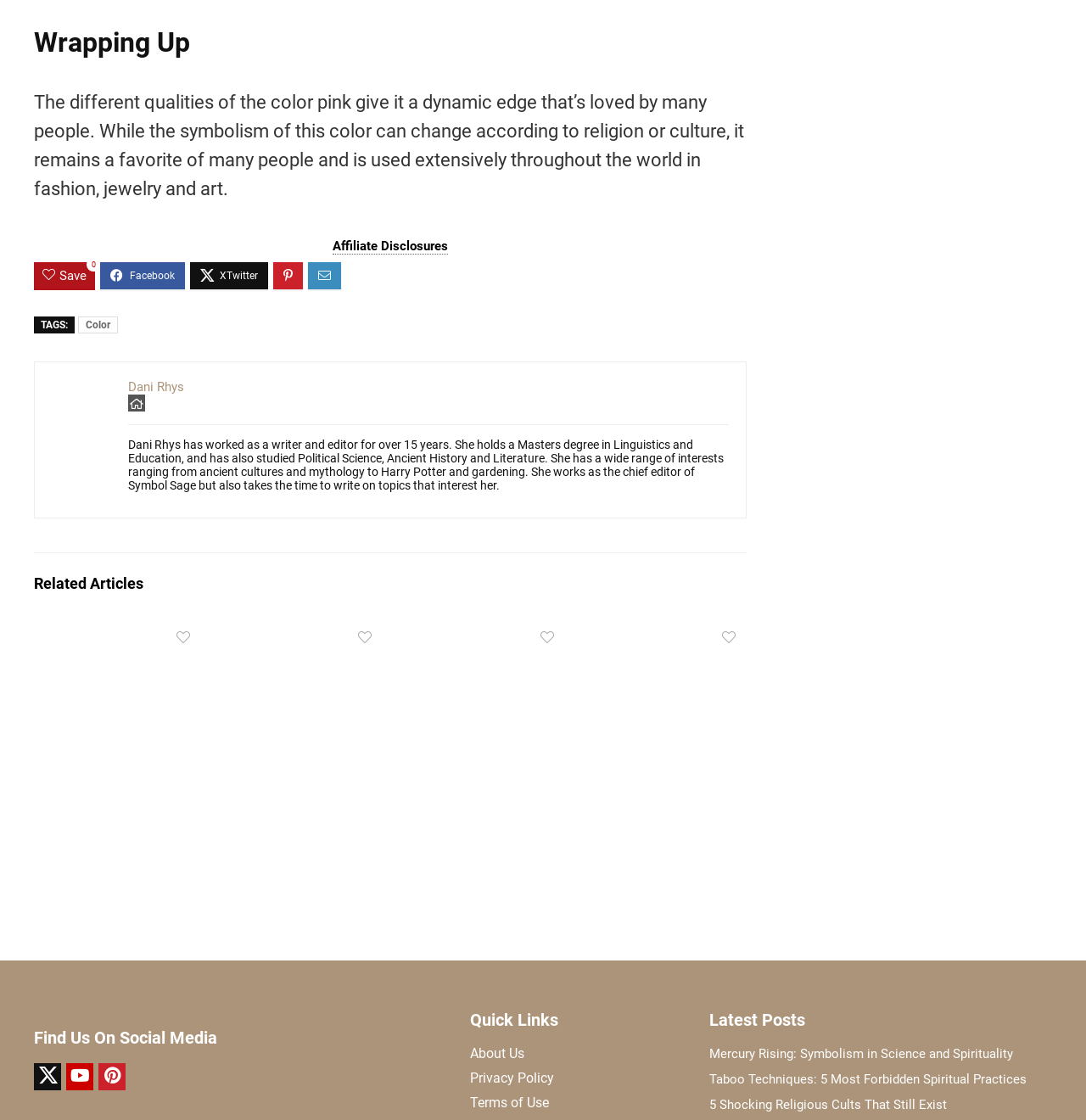Carefully examine the image and provide an in-depth answer to the question: What is the name of the website?

The name of the website is mentioned in the logo at the bottom of the page which says 'Symbol Sage Logo'.